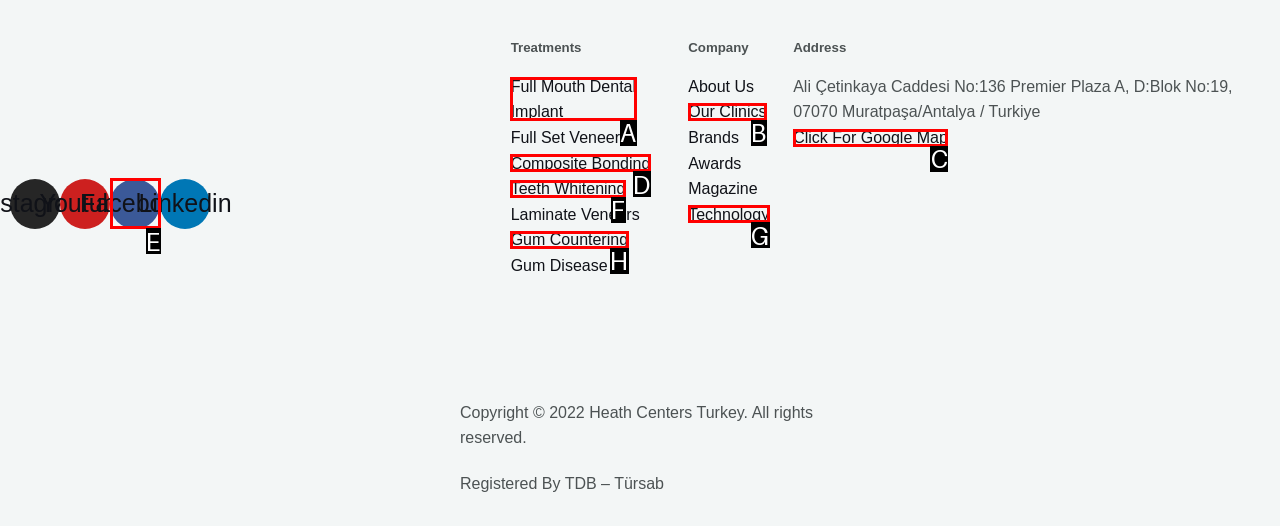Determine which option you need to click to execute the following task: Scroll to the top of the page. Provide your answer as a single letter.

None